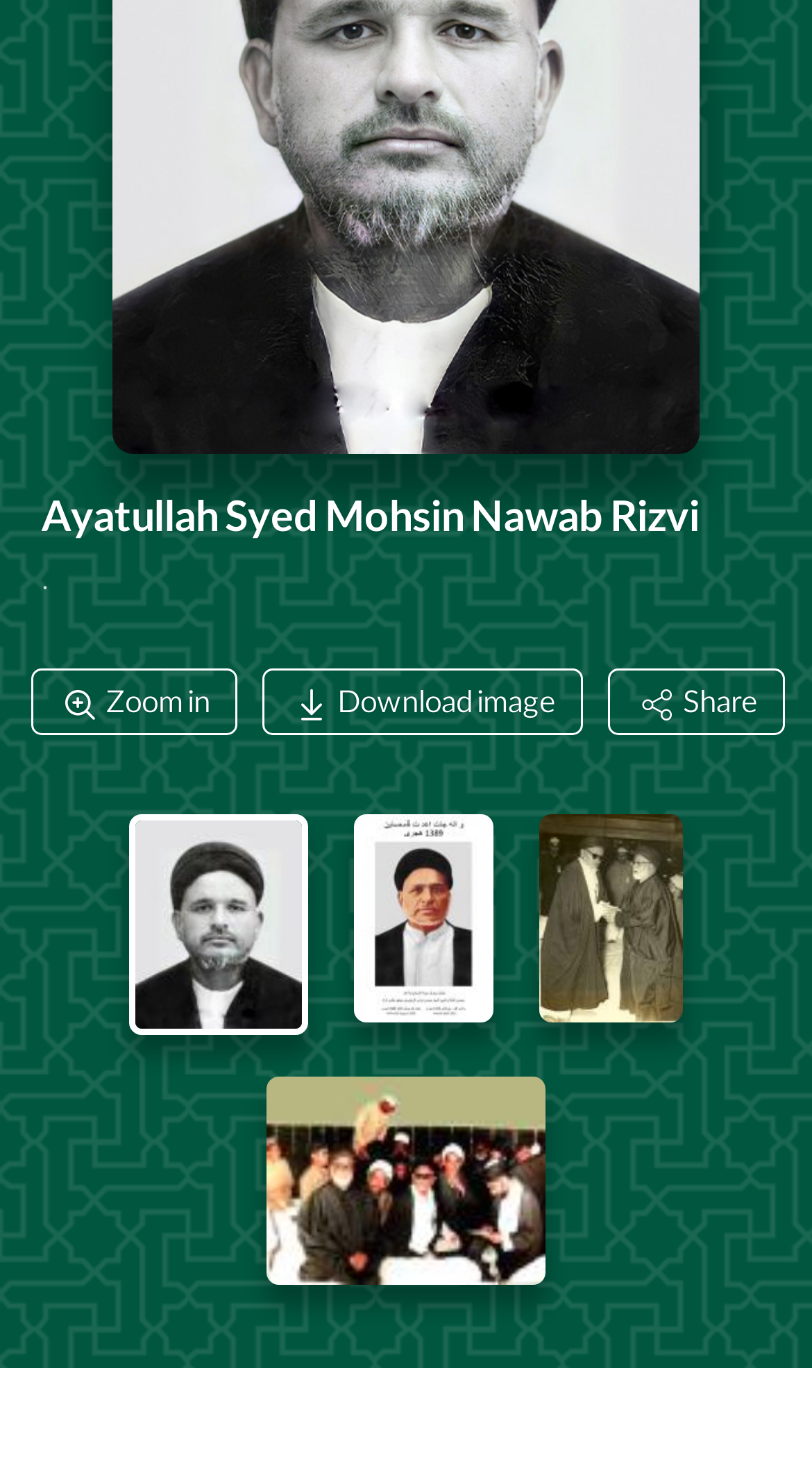What is the function of the button with the text 'Zoom in'?
From the image, provide a succinct answer in one word or a short phrase.

Zoom in